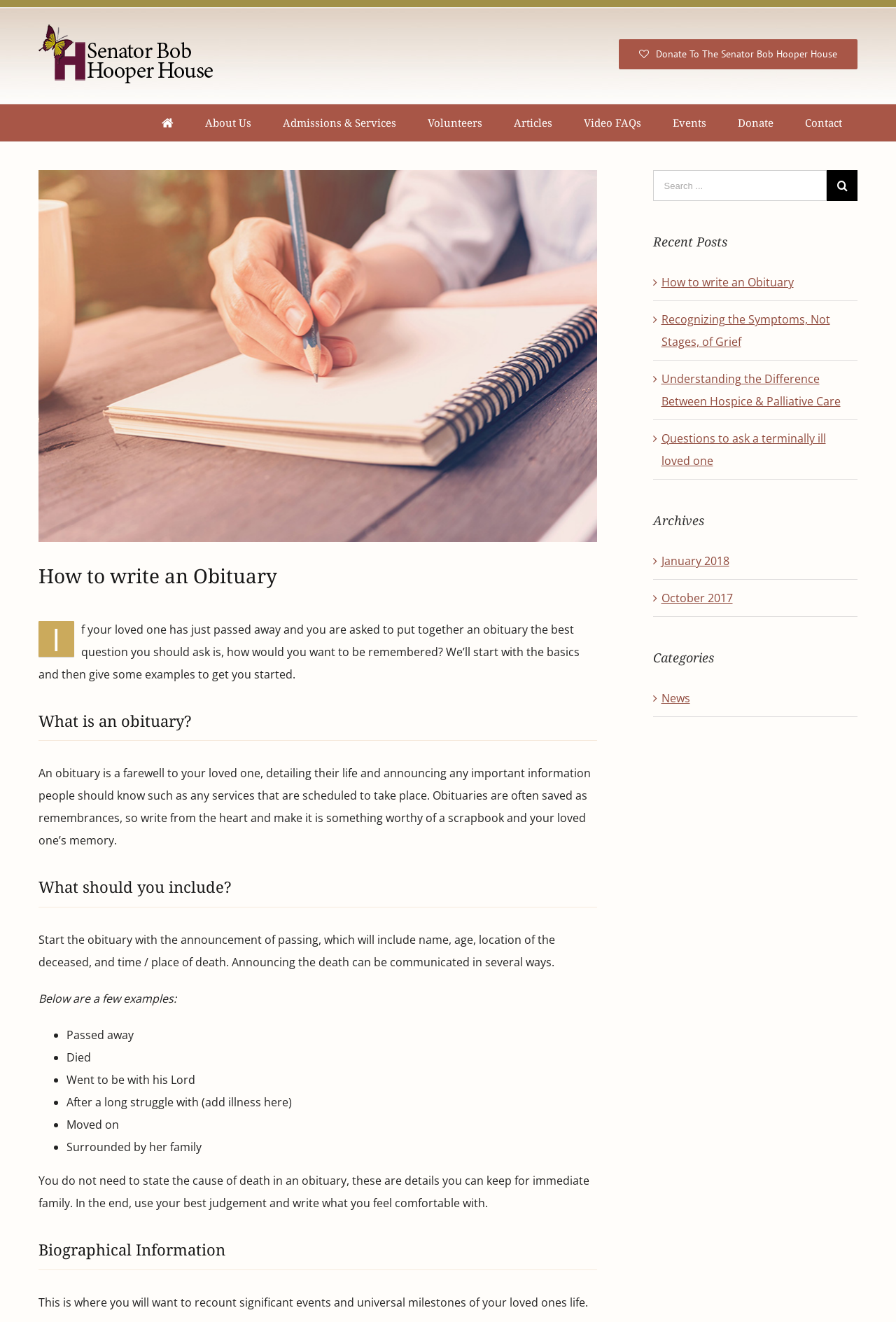Please locate the clickable area by providing the bounding box coordinates to follow this instruction: "Click the Donate To The Senator Bob Hooper House link".

[0.691, 0.029, 0.957, 0.052]